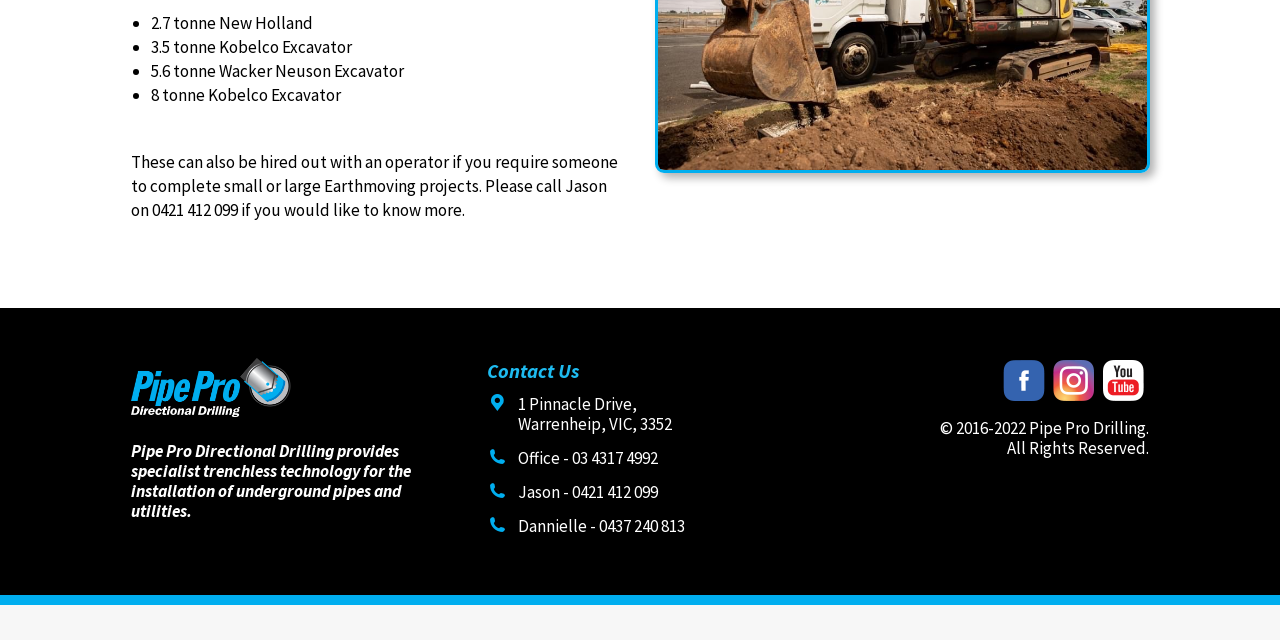Identify the bounding box coordinates for the UI element described by the following text: "Dannielle - 0437 240 813". Provide the coordinates as four float numbers between 0 and 1, in the format [left, top, right, bottom].

[0.405, 0.804, 0.535, 0.839]